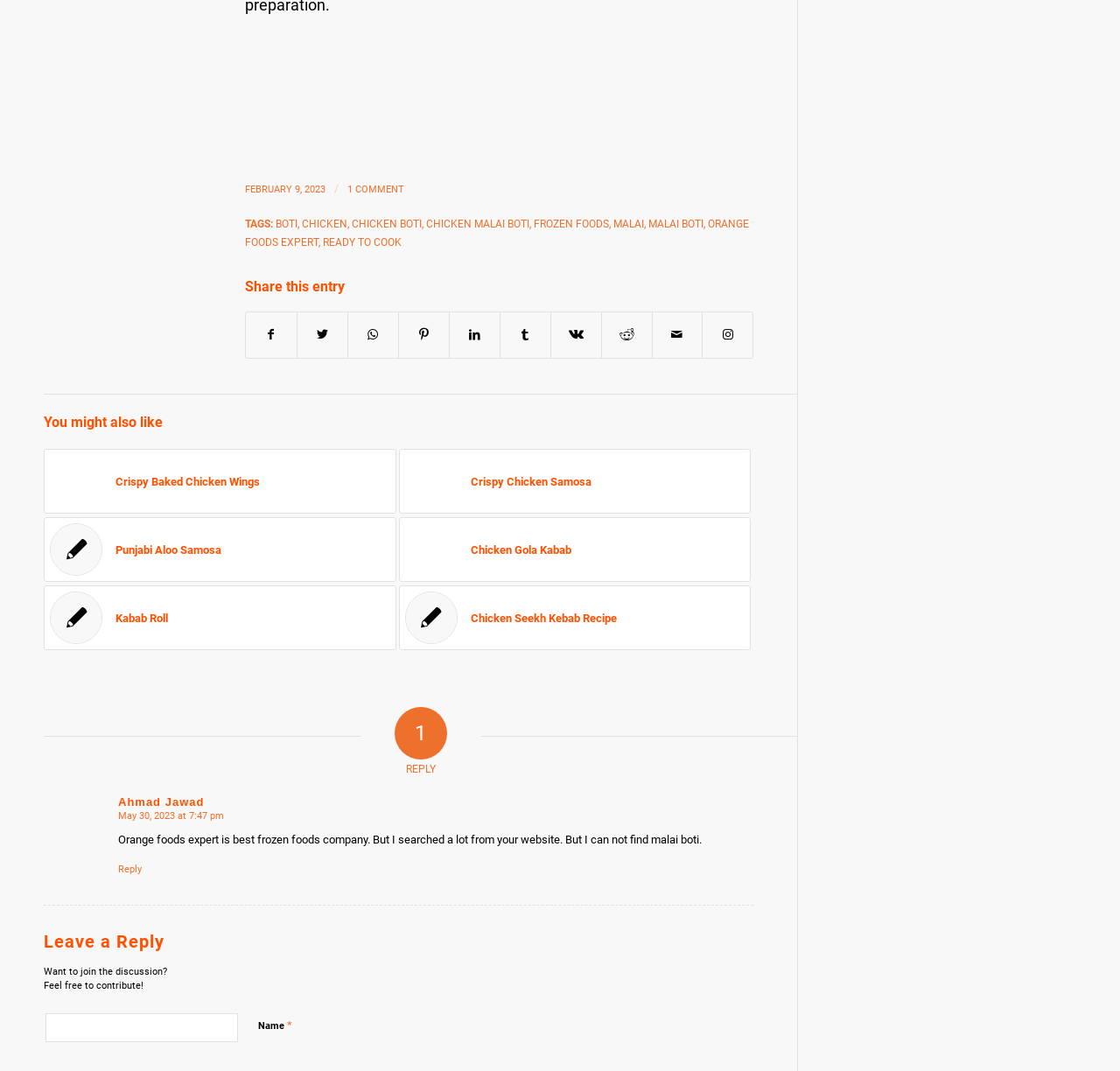What is the date of the blog post?
Based on the screenshot, respond with a single word or phrase.

FEBRUARY 9, 2023